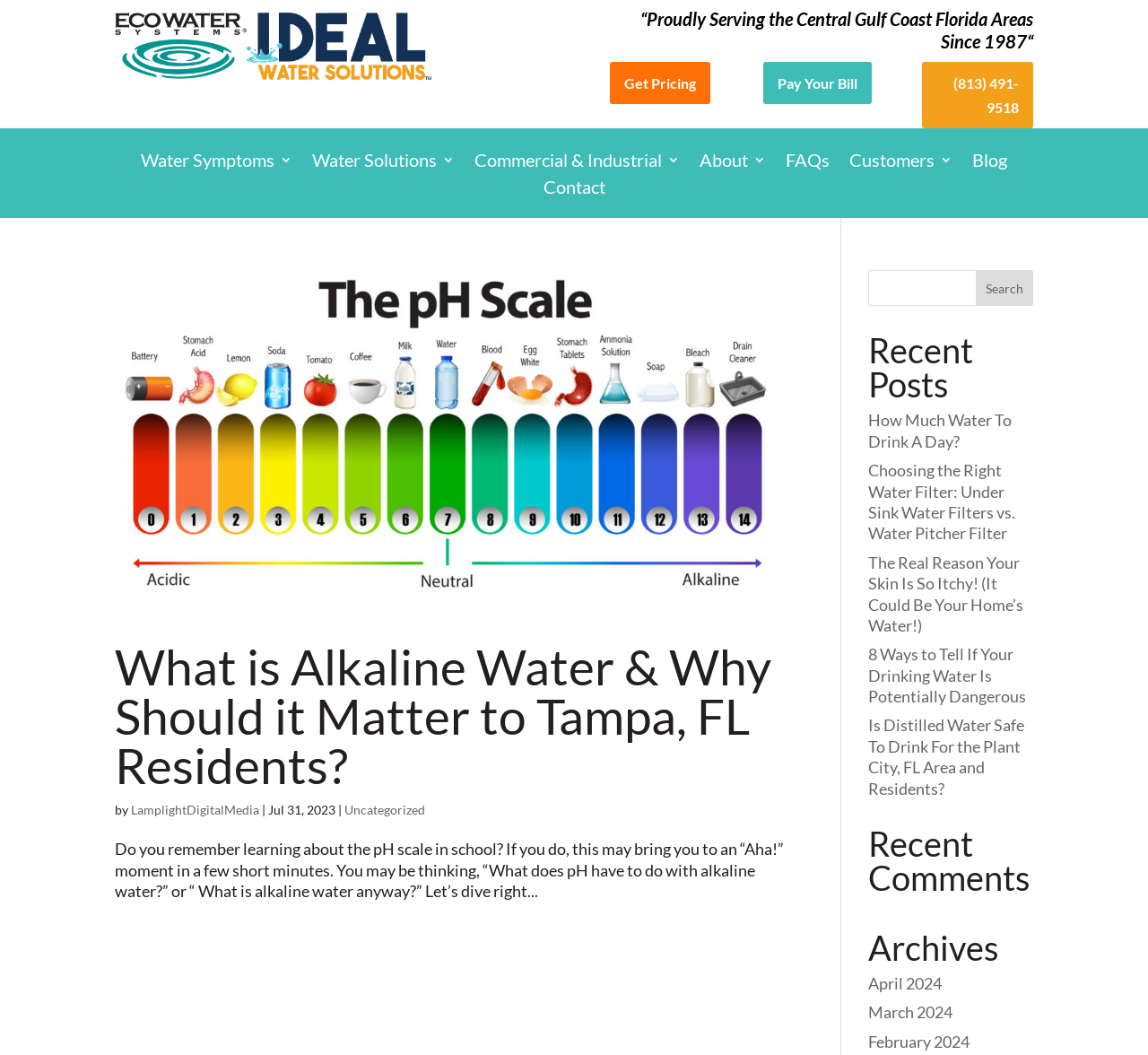Indicate the bounding box coordinates of the element that needs to be clicked to satisfy the following instruction: "View the 'Recent Posts'". The coordinates should be four float numbers between 0 and 1, i.e., [left, top, right, bottom].

[0.756, 0.316, 0.9, 0.389]